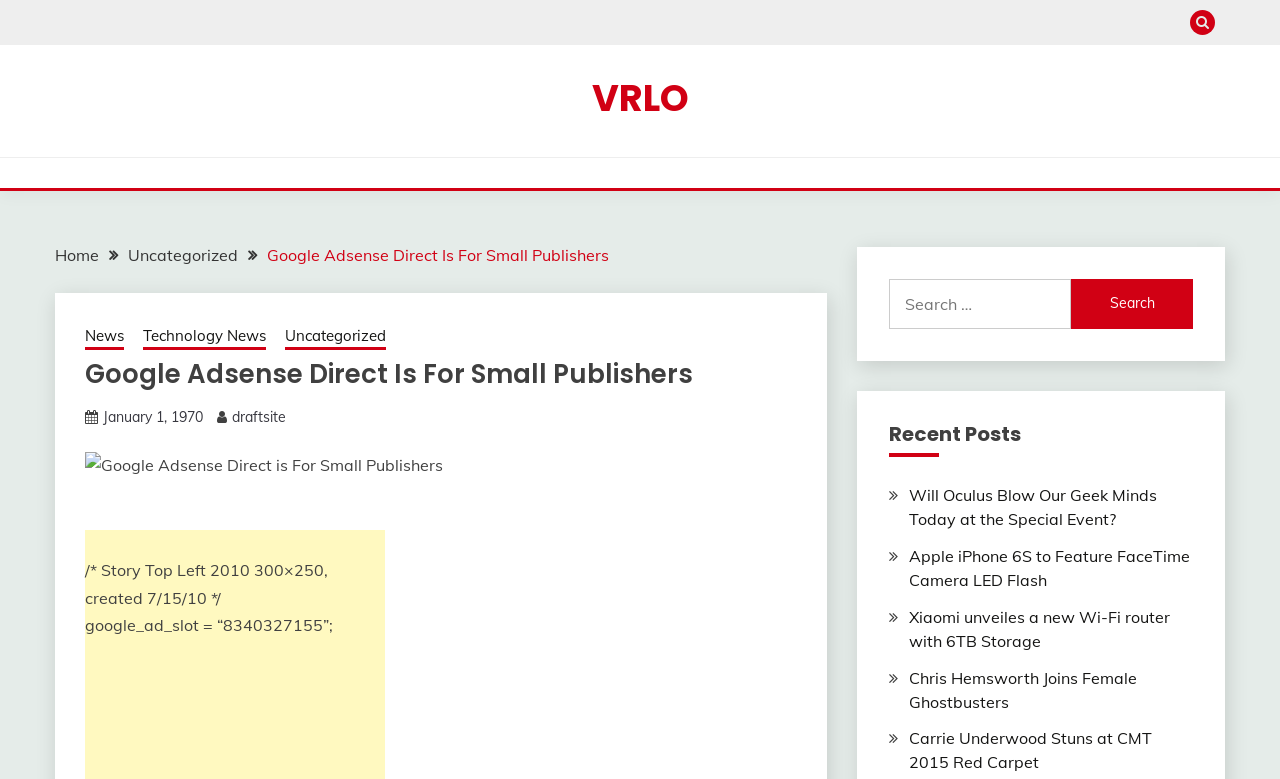How many recent posts are listed?
Utilize the image to construct a detailed and well-explained answer.

I counted the number of links below the heading 'Recent Posts' and found that there are 5 links, each corresponding to a recent post. Therefore, there are 5 recent posts listed.